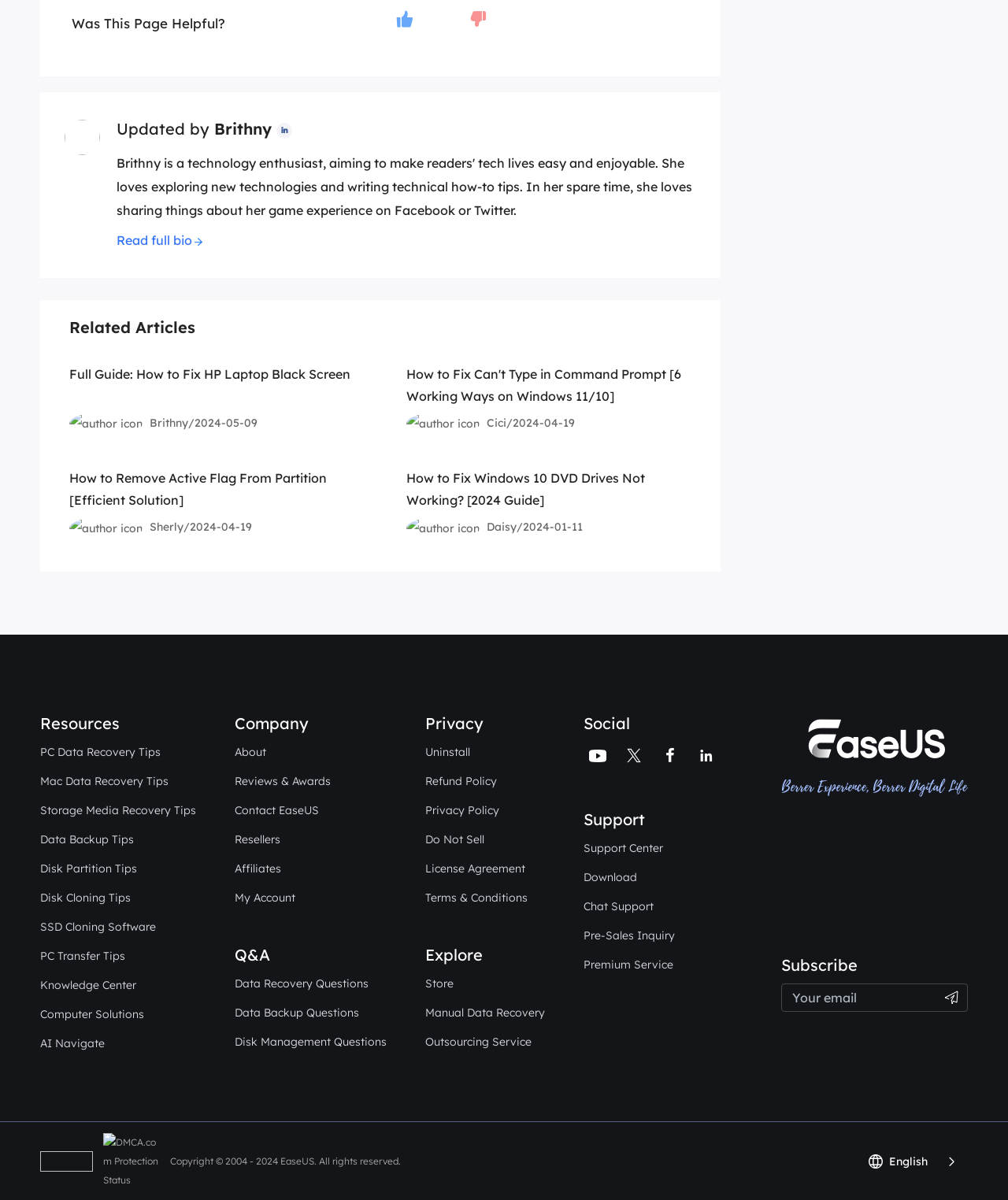Provide the bounding box coordinates for the area that should be clicked to complete the instruction: "Check 'About' company information".

[0.233, 0.618, 0.264, 0.635]